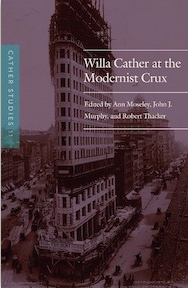Offer a detailed narrative of the image's content.

The image features the cover of "Willa Cather at the Modernist Crux," a scholarly work edited by Ann Moseley, John J. Murphy, and Robert Thacker. This book is part of the Cather Studies series, which explores the life and literature of Willa Cather, an influential American novelist and University of Nebraska graduate. The design combines a striking historical photograph of an urban landscape, capturing the essence of Cather's connection to modernism, with the title prominently displayed at the top. The cover serves as a visual representation of the themes discussed within, highlighting Cather's relevance in contemporary literary scholarship.